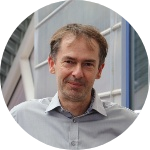Respond to the following question with a brief word or phrase:
What is Holger Class wearing?

Light-colored shirt